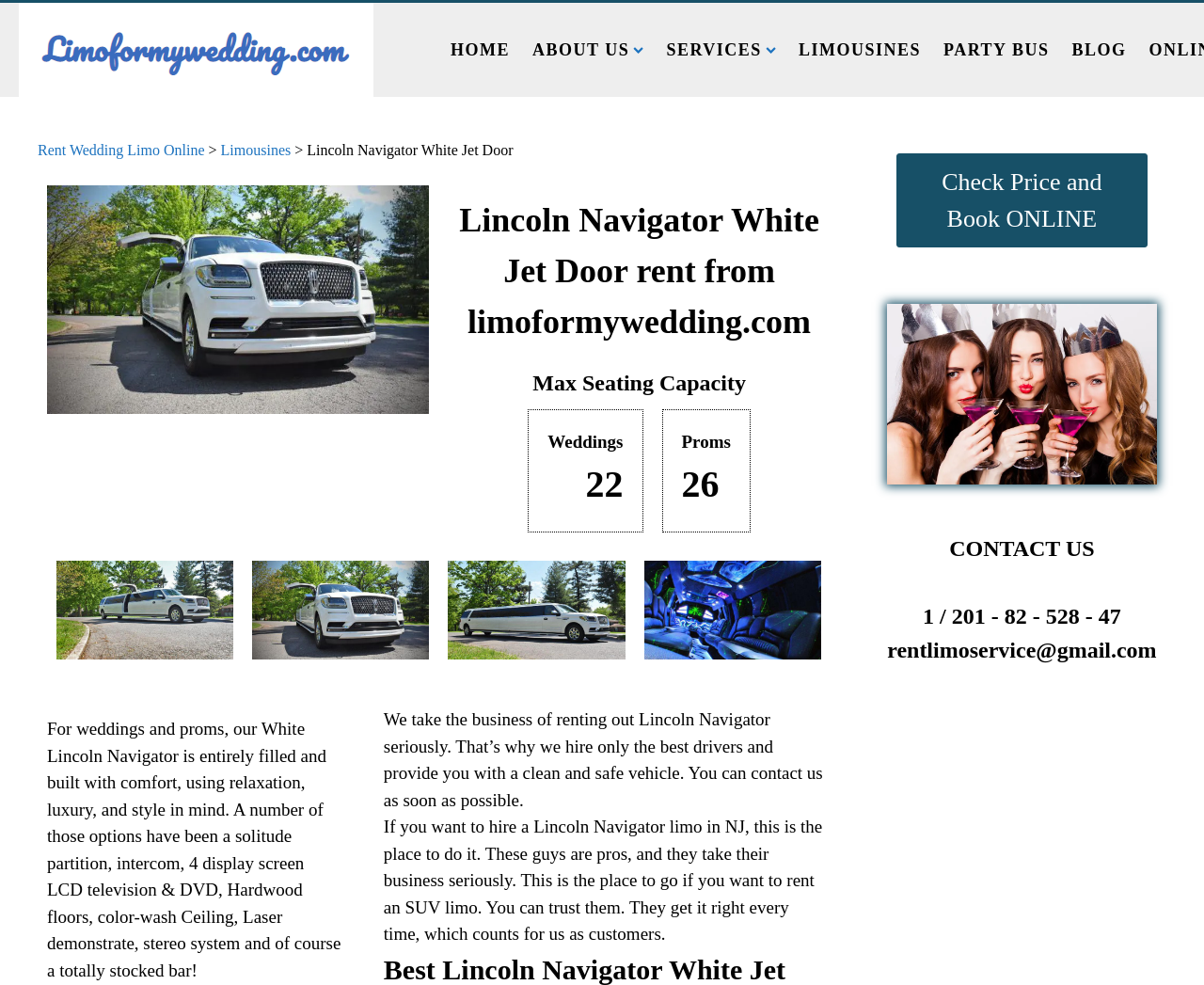Specify the bounding box coordinates for the region that must be clicked to perform the given instruction: "View 'Limousines' page".

[0.183, 0.144, 0.242, 0.16]